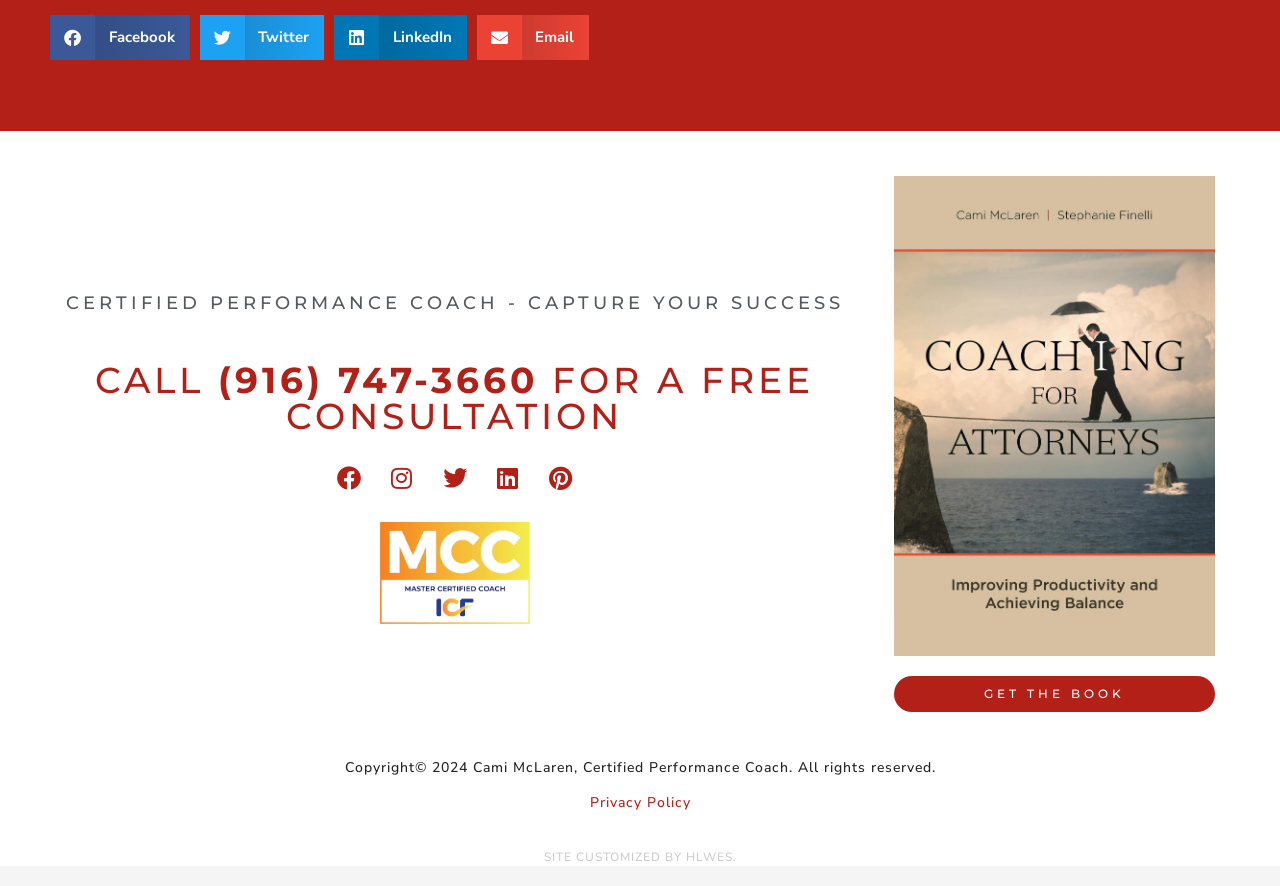Consider the image and give a detailed and elaborate answer to the question: 
What is the year of copyright for the website?

I found this information by looking at the static text 'Copyright© 2024 Cami McLaren, Certified Performance Coach. All rights reserved.' which suggests that the website has a copyright for the year 2024.